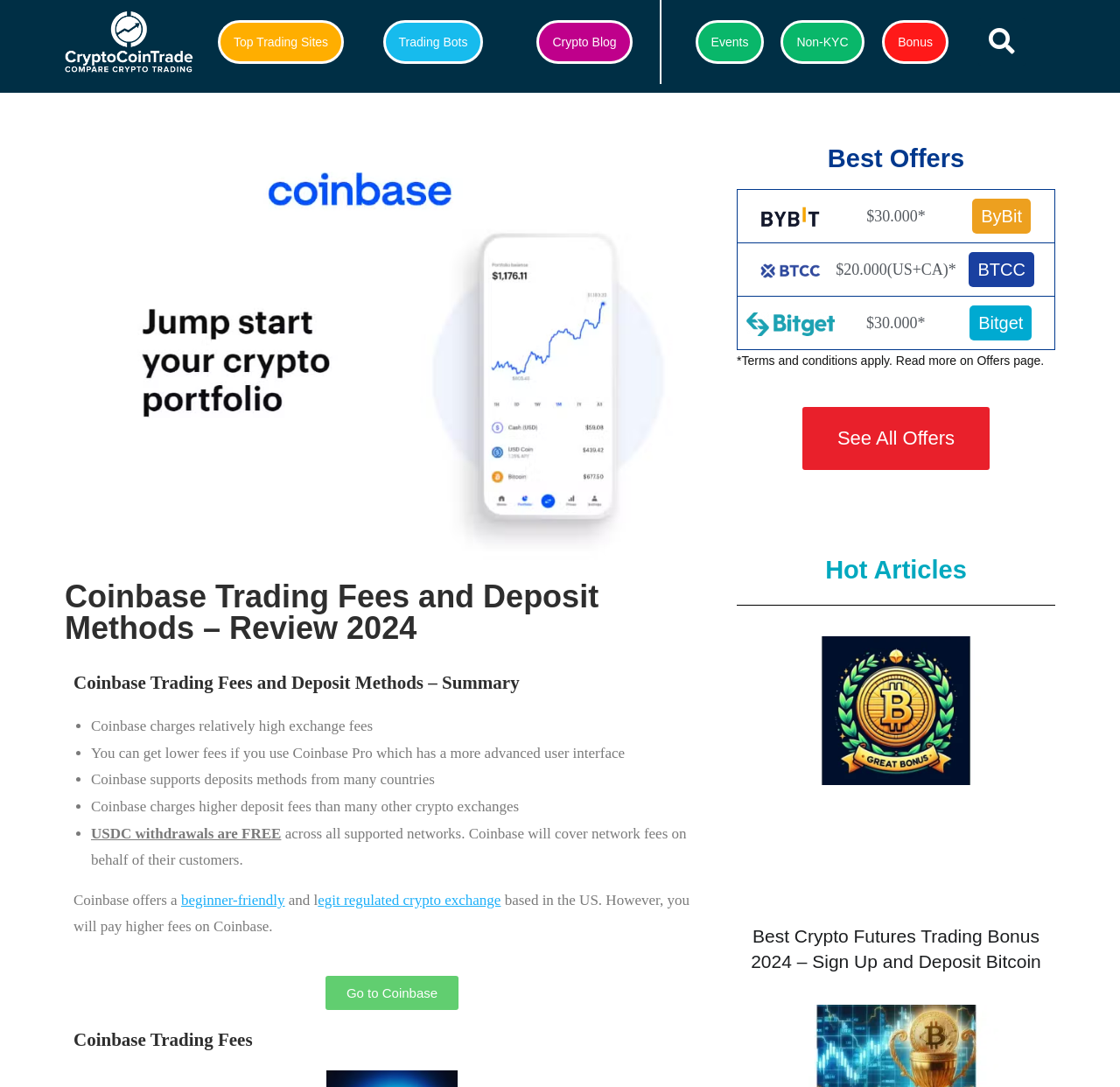Answer the question using only a single word or phrase: 
What is the deposit method supported by Coinbase?

Many countries